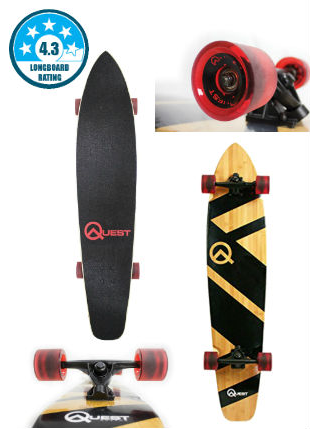Answer the following query concisely with a single word or phrase:
What is the purpose of the high-quality bearings?

Effortless cruising experience